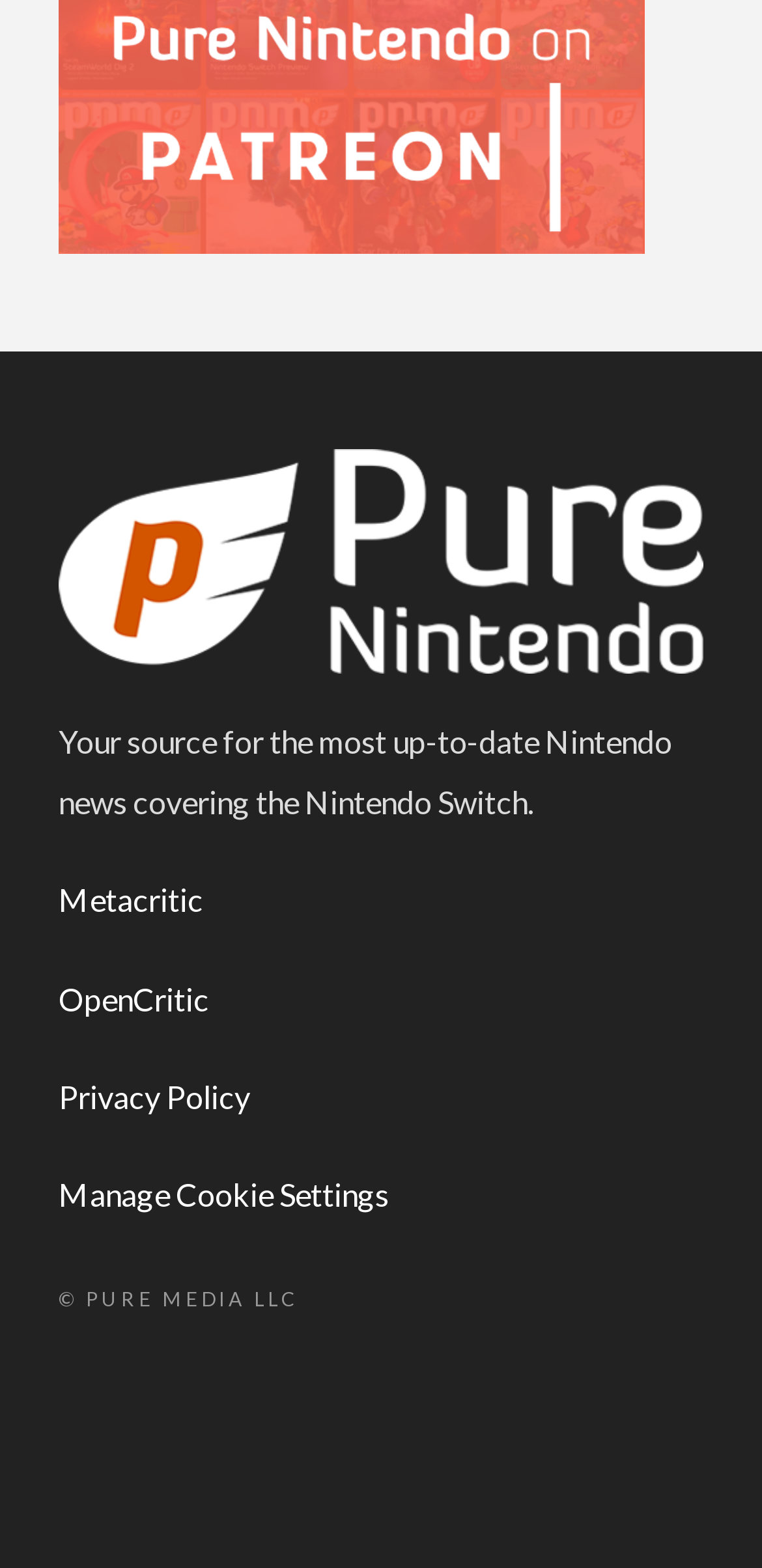What is the name of the logo on the webpage?
Answer the question with a single word or phrase derived from the image.

Pure Nintendo Logo